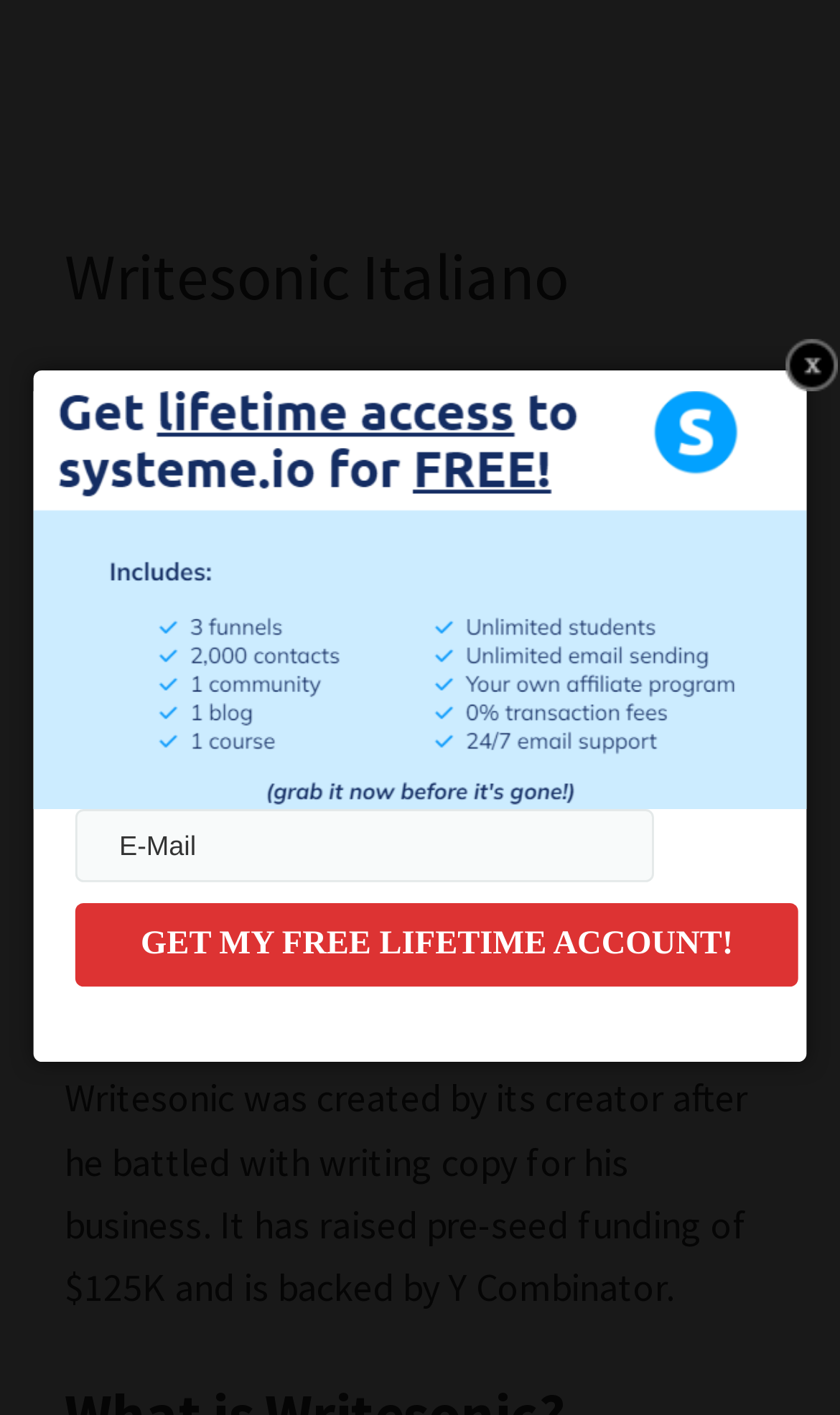What is Writesonic Italiano?
Please provide a comprehensive answer to the question based on the webpage screenshot.

Based on the webpage content, Writesonic Italiano is an AI-driven innovation that provides a series of generative AI functions to make aligning web content with brand voice simple.